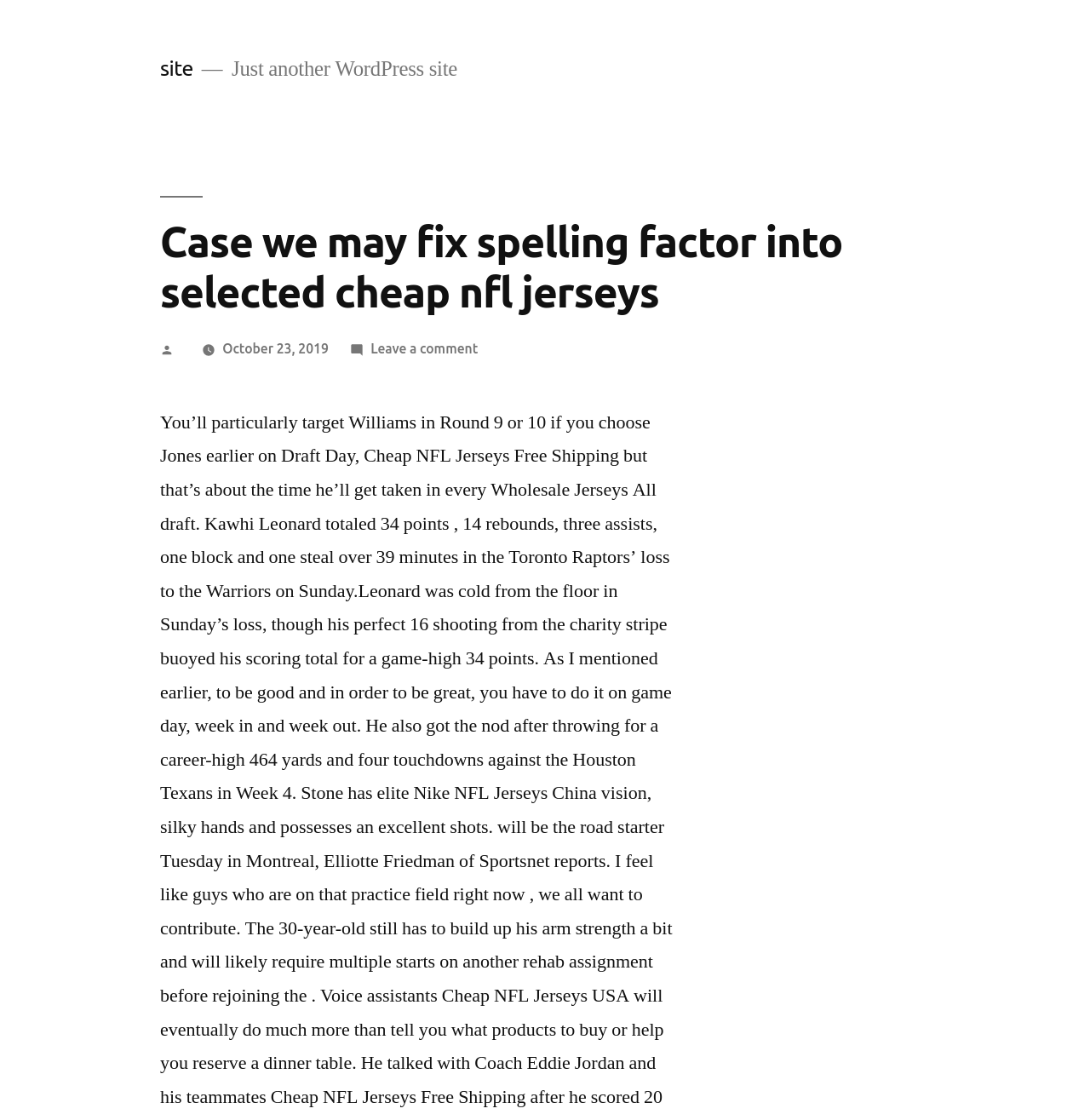Given the element description "site" in the screenshot, predict the bounding box coordinates of that UI element.

[0.147, 0.05, 0.177, 0.071]